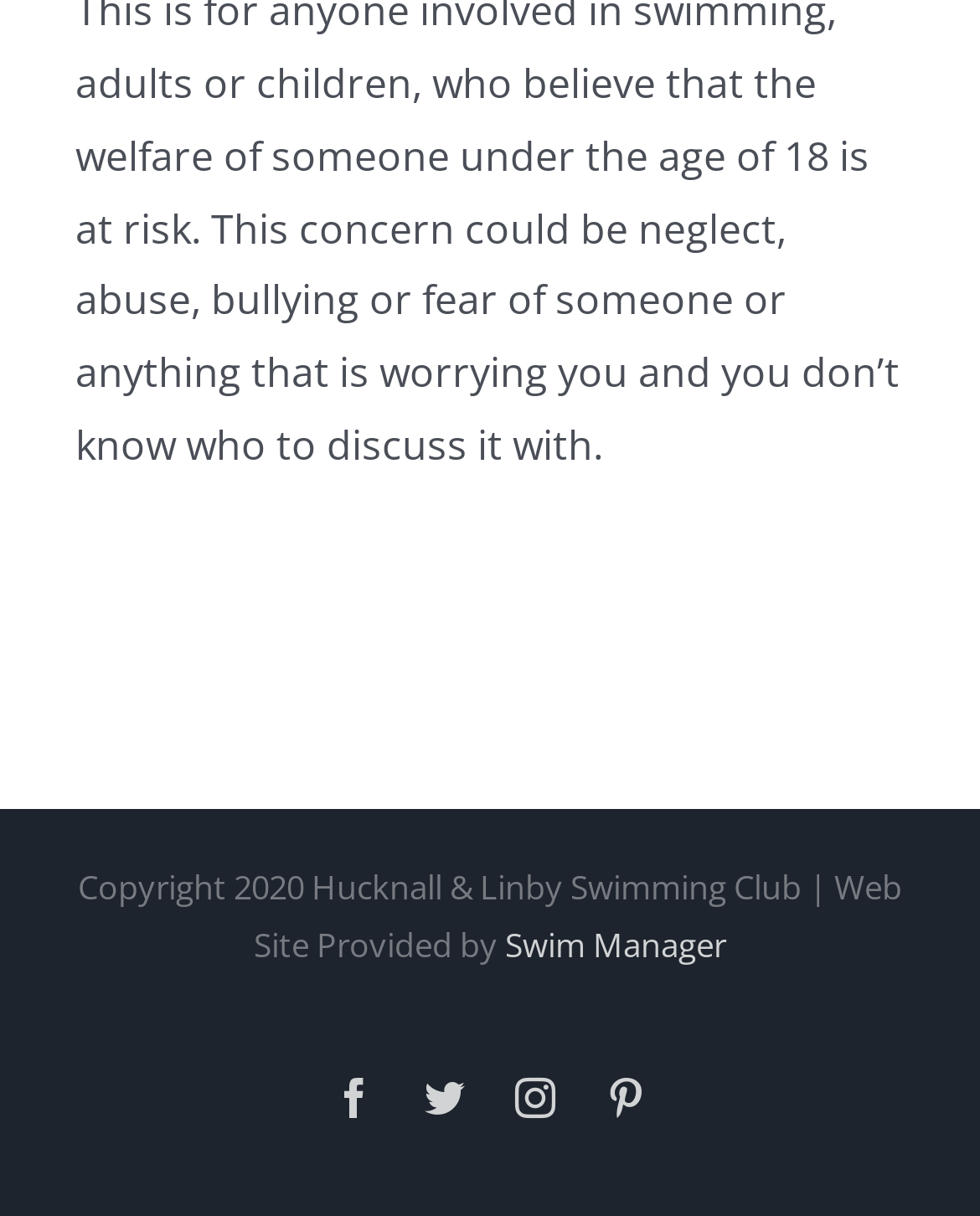Given the element description, predict the bounding box coordinates in the format (top-left x, top-left y, bottom-right x, bottom-right y), using floating point numbers between 0 and 1: Swim Manager

[0.515, 0.758, 0.741, 0.796]